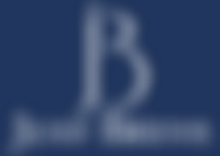Can you give a detailed response to the following question using the information from the image? What services does Just Breve specialize in?

As an organization, Just Breve specializes in offering services related to IRS and ITIN applications, positioning itself as a reliable point of contact for individuals needing such assistance.